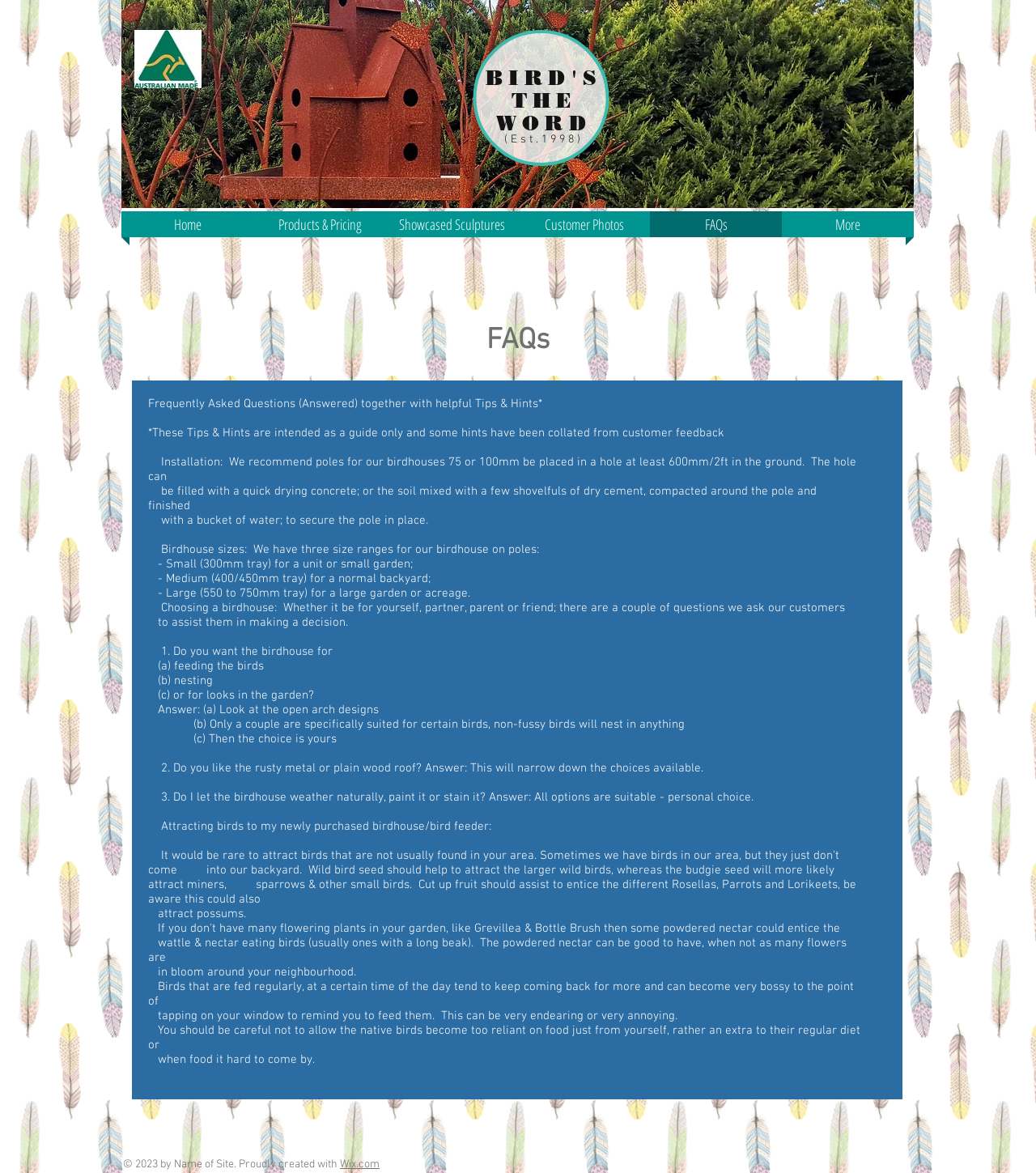Determine the bounding box coordinates for the area you should click to complete the following instruction: "Click on Facebook link".

[0.129, 0.014, 0.175, 0.055]